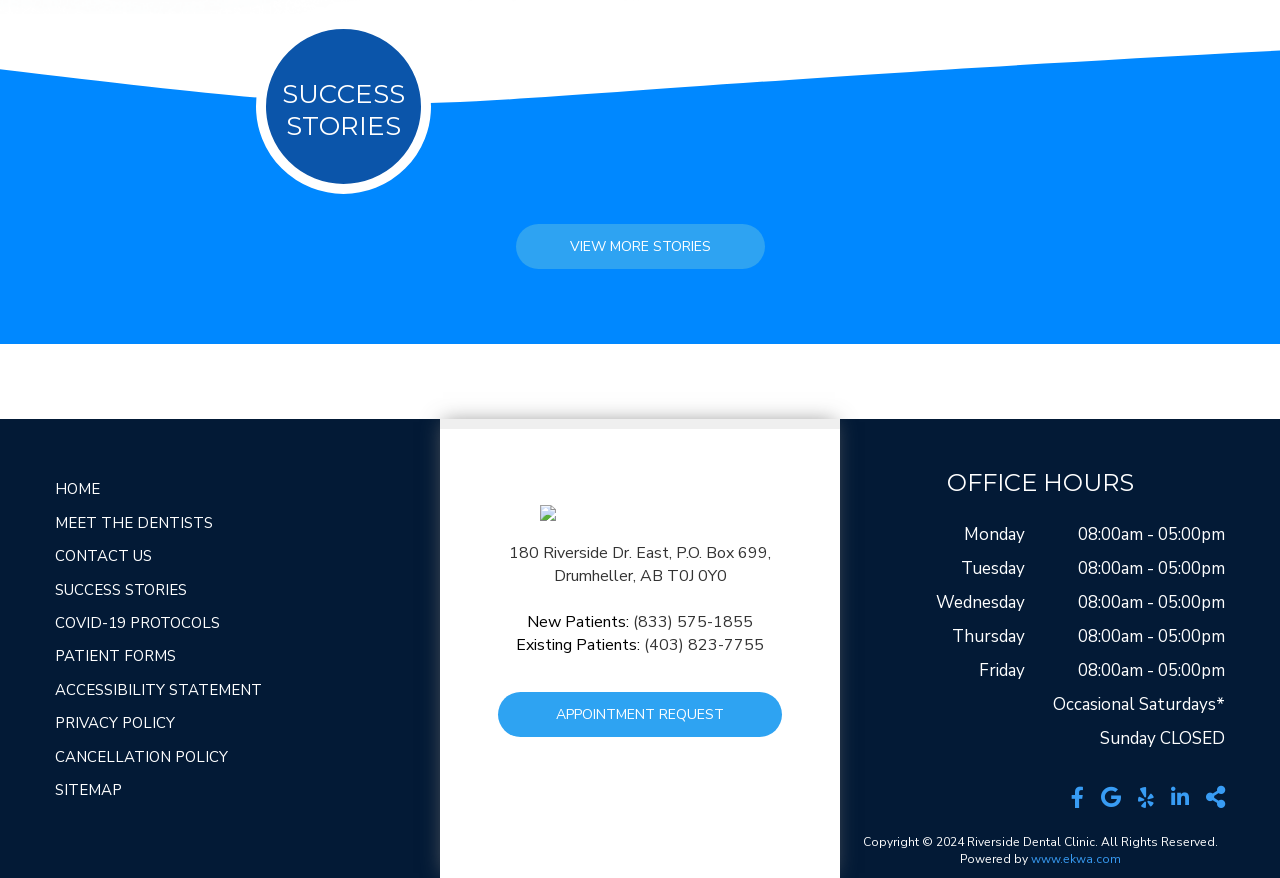Look at the image and write a detailed answer to the question: 
How can new patients contact the clinic?

The contact information for new patients can be found in the section below the 'Riverside Dental' logo, where it says 'New Patients:' followed by the phone number '(833) 575-1855'.